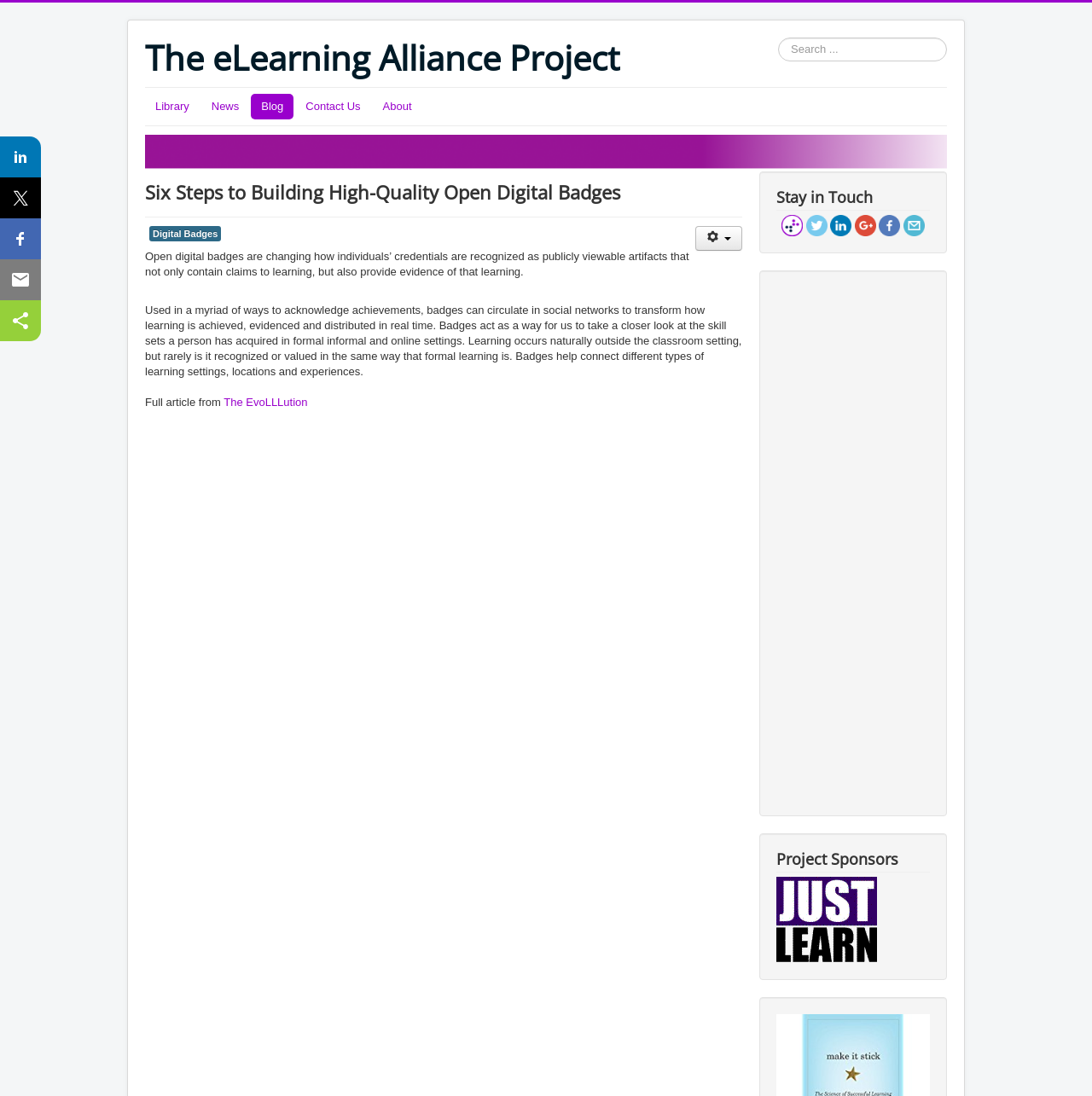What is the name of the project?
Could you please answer the question thoroughly and with as much detail as possible?

The name of the project can be found in the top-left corner of the webpage, which is also the title of the webpage. It is a link element with the text 'The eLearning Alliance Project'.